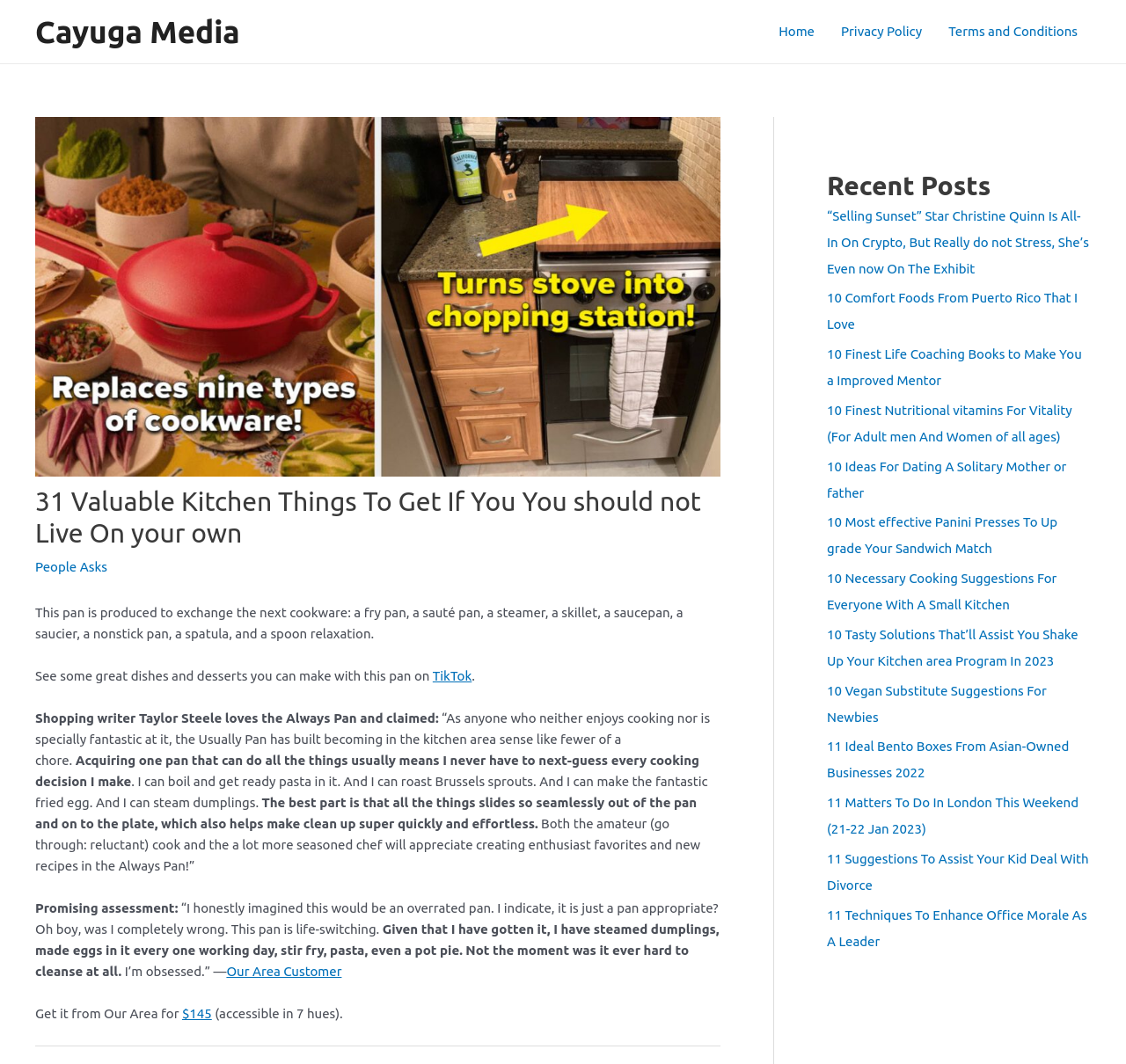Pinpoint the bounding box coordinates of the element you need to click to execute the following instruction: "View the archives for February 2024". The bounding box should be represented by four float numbers between 0 and 1, in the format [left, top, right, bottom].

None